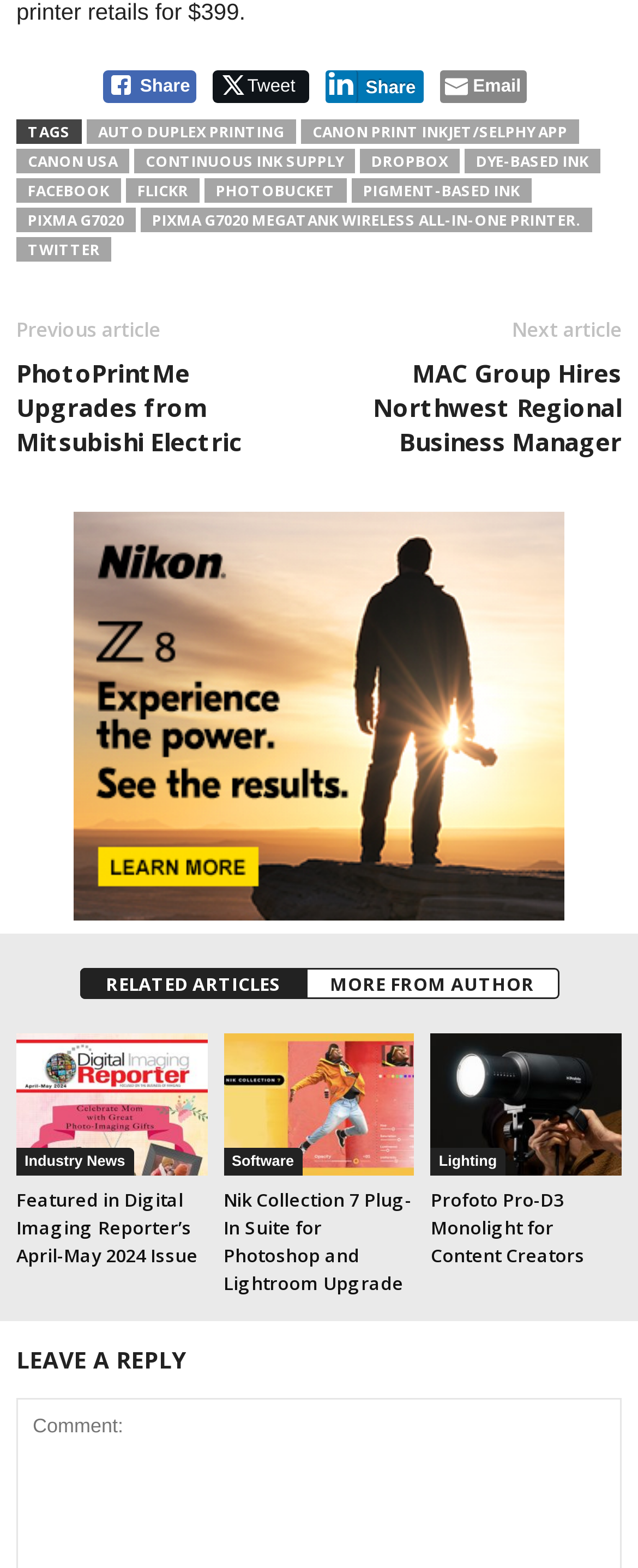Please find the bounding box coordinates for the clickable element needed to perform this instruction: "View the Nik Collection 7 Plug-In Suite for Photoshop and Lightroom Upgrade".

[0.35, 0.757, 0.645, 0.826]